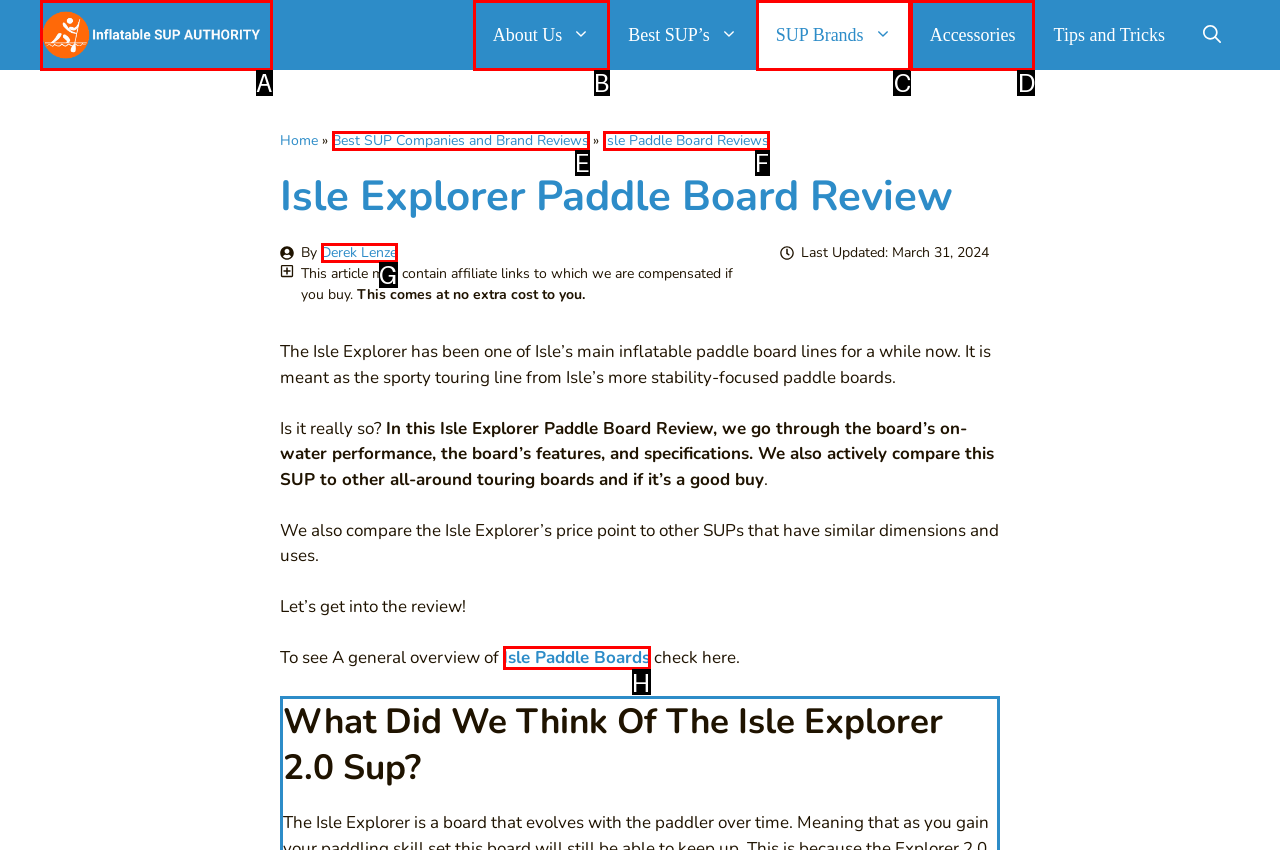Indicate which lettered UI element to click to fulfill the following task: Read about Isle Paddle Boards
Provide the letter of the correct option.

H